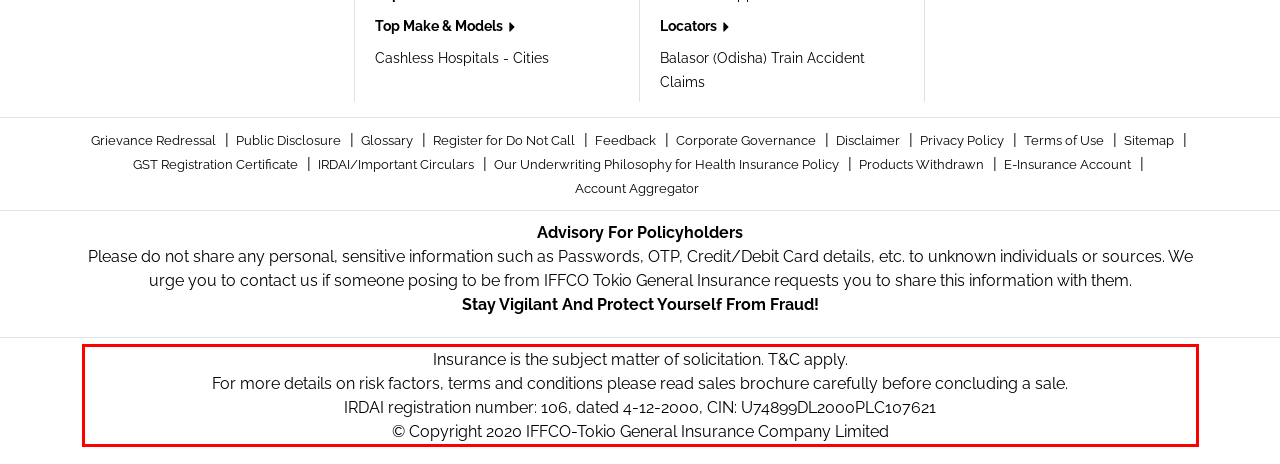Identify and extract the text within the red rectangle in the screenshot of the webpage.

Insurance is the subject matter of solicitation. T&C apply. For more details on risk factors, terms and conditions please read sales brochure carefully before concluding a sale. IRDAI registration number: 106, dated 4-12-2000, CIN: U74899DL2000PLC107621 © Copyright 2020 IFFCO-Tokio General Insurance Company Limited